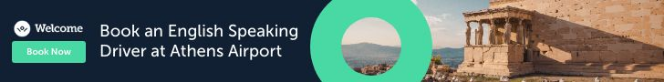With reference to the screenshot, provide a detailed response to the question below:
What is the dominant color accent in the design?

The caption describes the design as having 'vibrant green accents', which suggests that green is the prominent color accent used in the promotional banner.